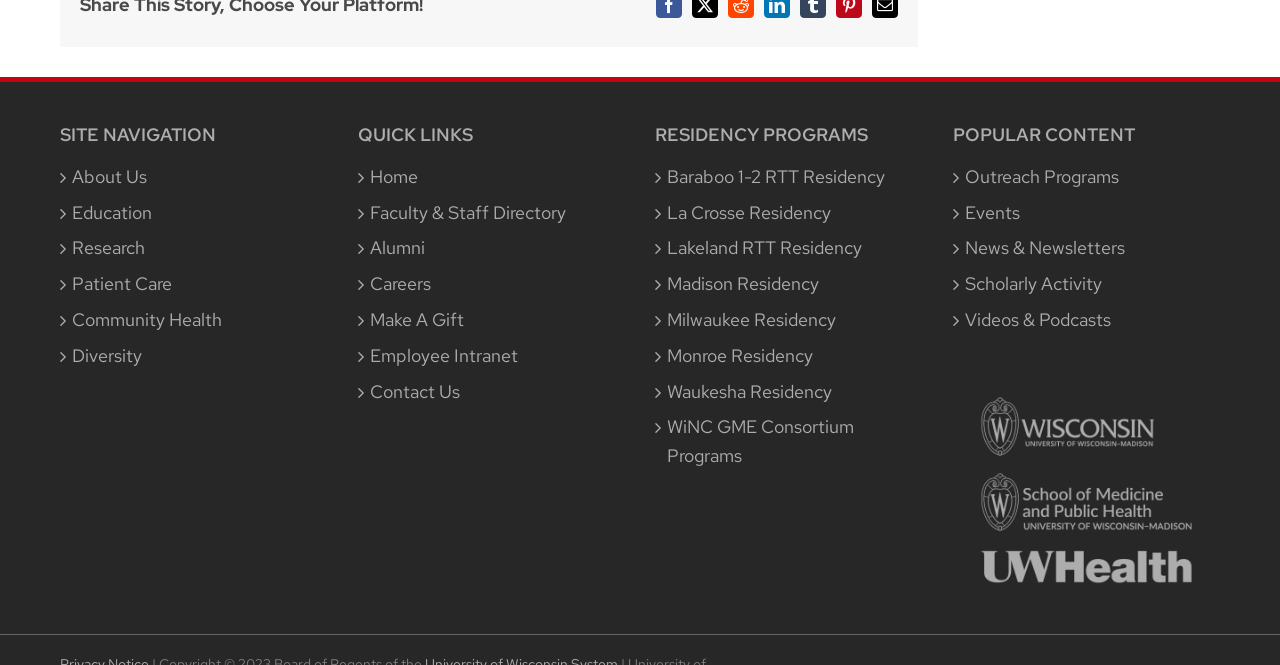How many links are under the 'SITE NAVIGATION' heading?
Offer a detailed and exhaustive answer to the question.

By counting the links under the 'SITE NAVIGATION' heading, I can see that there are 6 links: 'About Us', 'Education', 'Research', 'Patient Care', 'Community Health', and 'Diversity'.